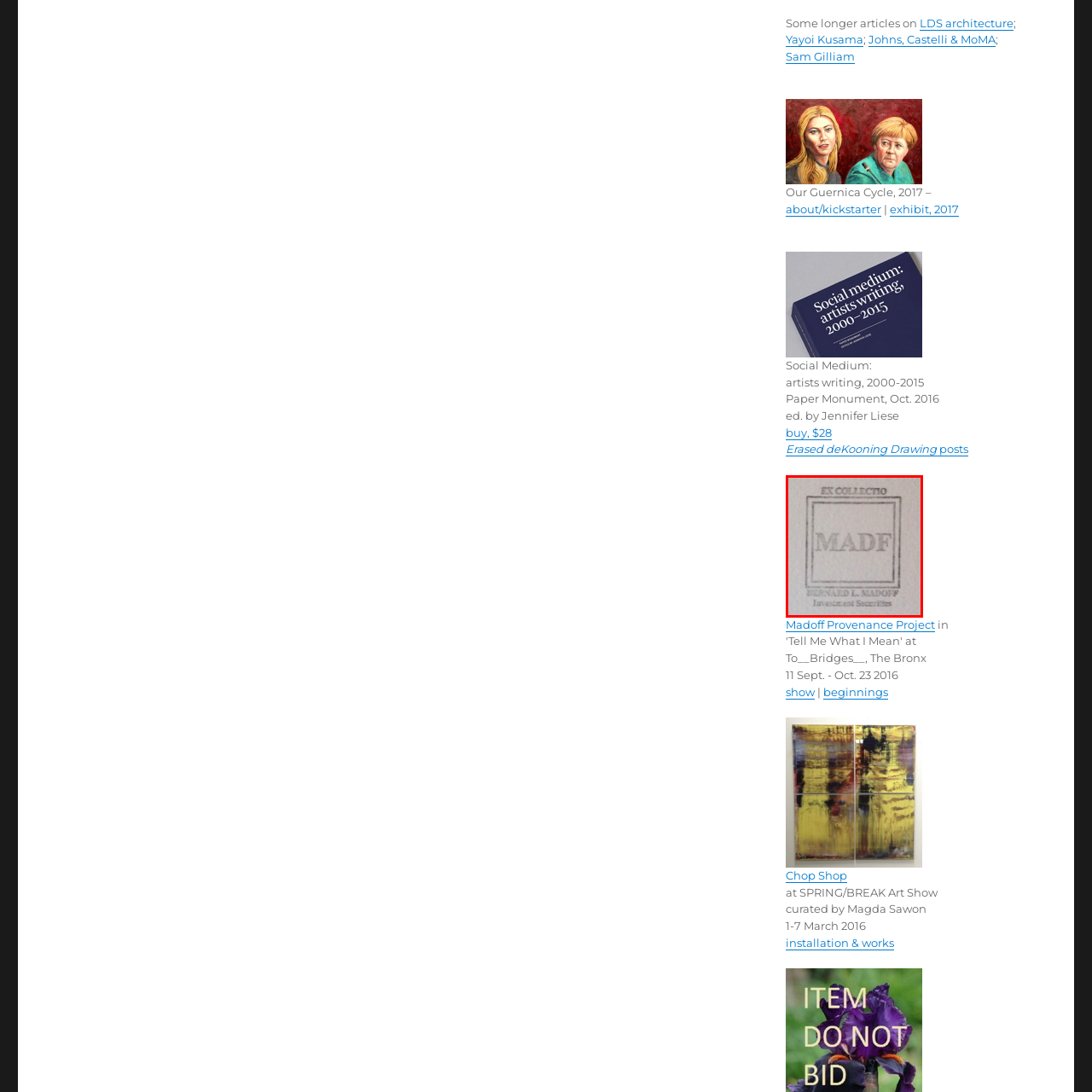Observe the content inside the red rectangle, What is indicated by the text 'EX COLLECTIO' above the logo? 
Give your answer in just one word or phrase.

provenance or collection origins